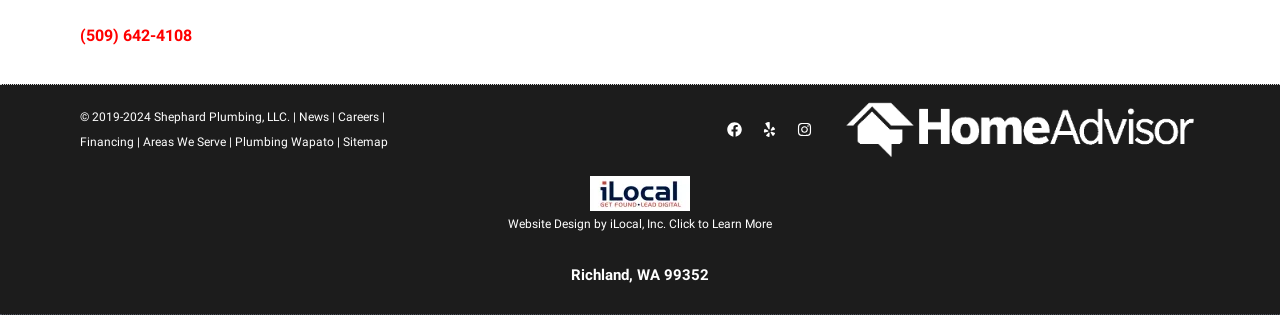Provide the bounding box coordinates of the HTML element this sentence describes: "Shephard Plumbing, LLC".

[0.118, 0.35, 0.224, 0.394]